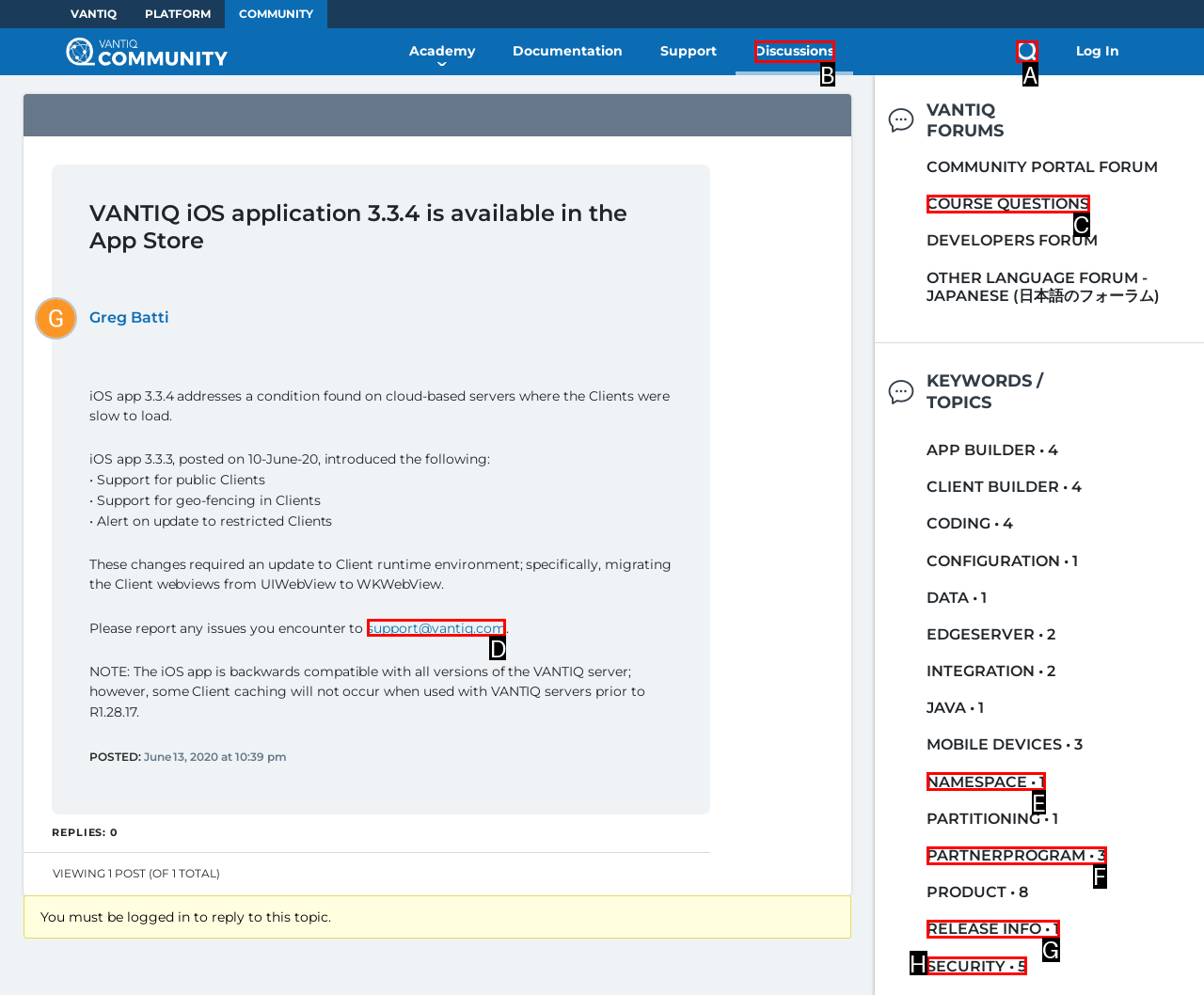To achieve the task: Search, indicate the letter of the correct choice from the provided options.

A